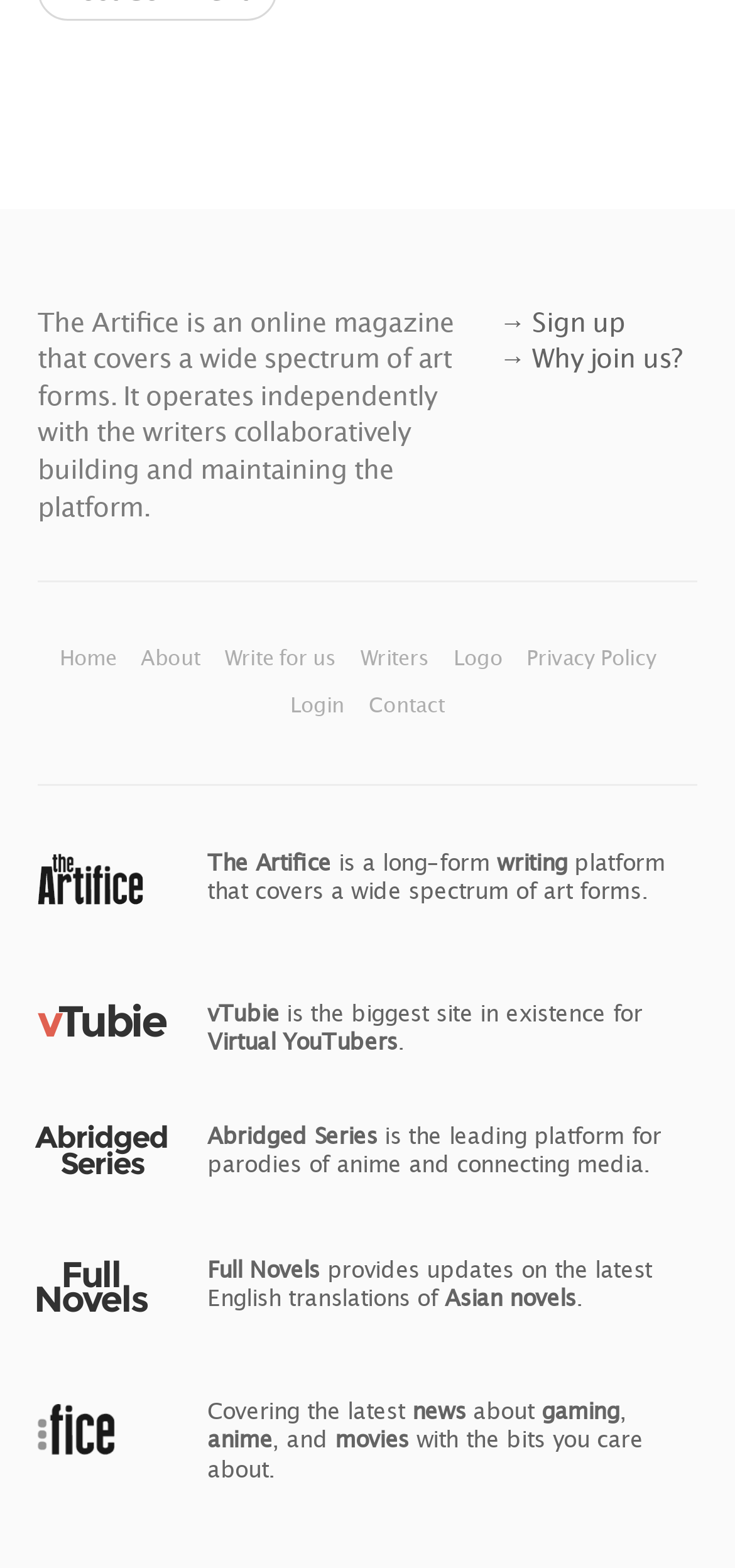Identify and provide the bounding box for the element described by: "Write for us".

[0.306, 0.411, 0.465, 0.427]